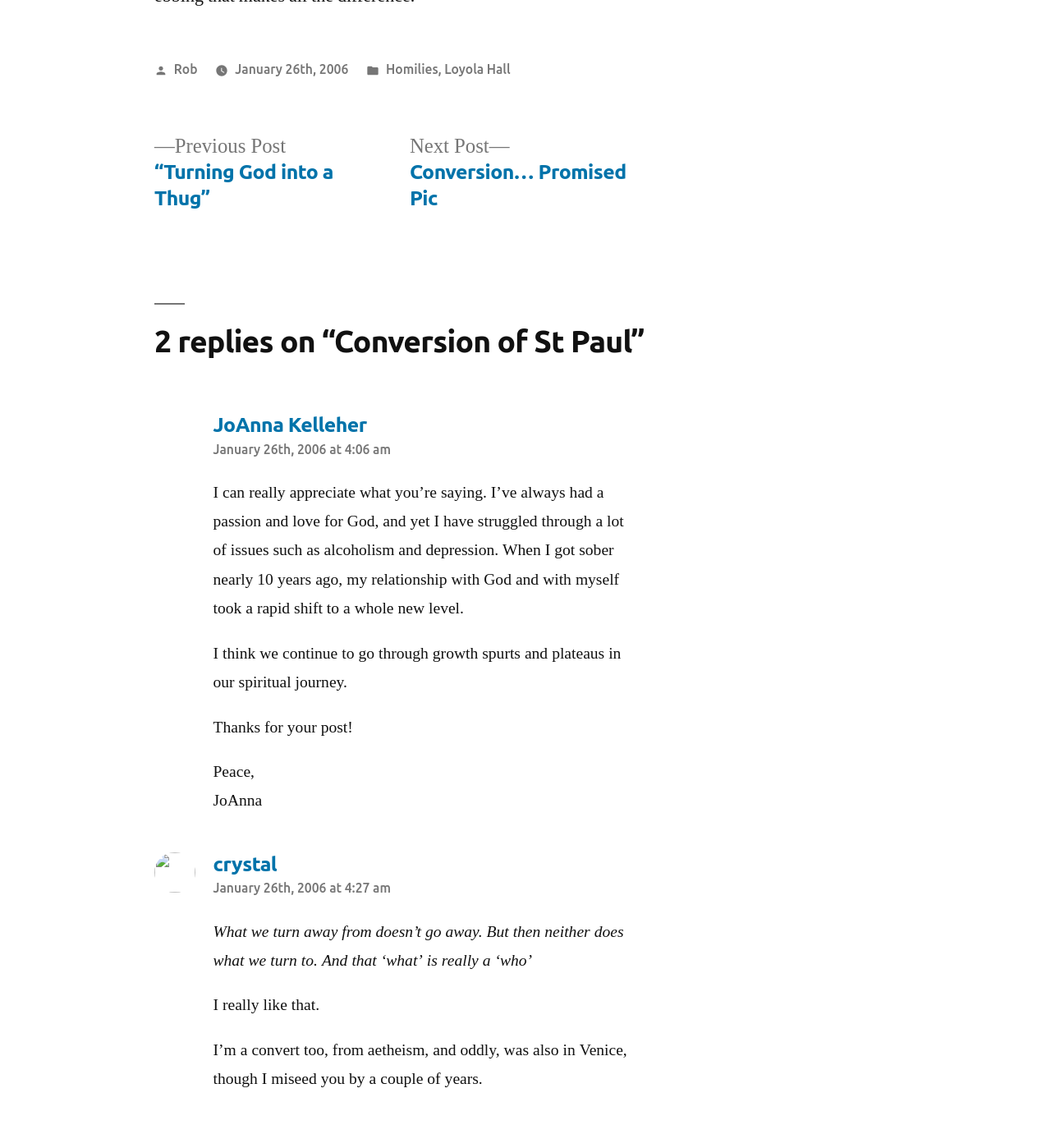How many replies are there to the post?
Please respond to the question with a detailed and well-explained answer.

I counted the number of article sections in the webpage, which represent individual replies to the post, and found that there are two.